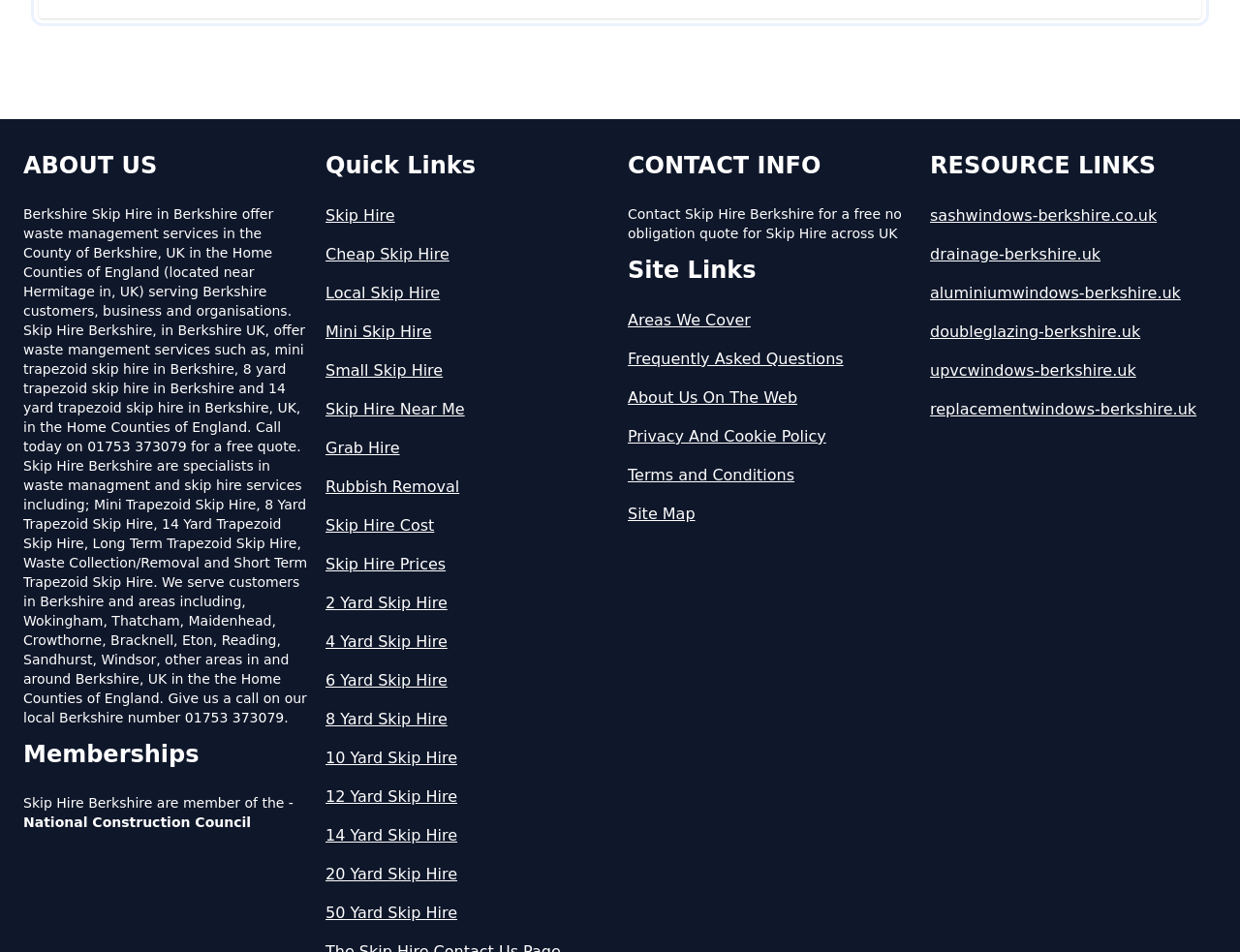Provide the bounding box coordinates for the area that should be clicked to complete the instruction: "Search for posts related to Git".

None